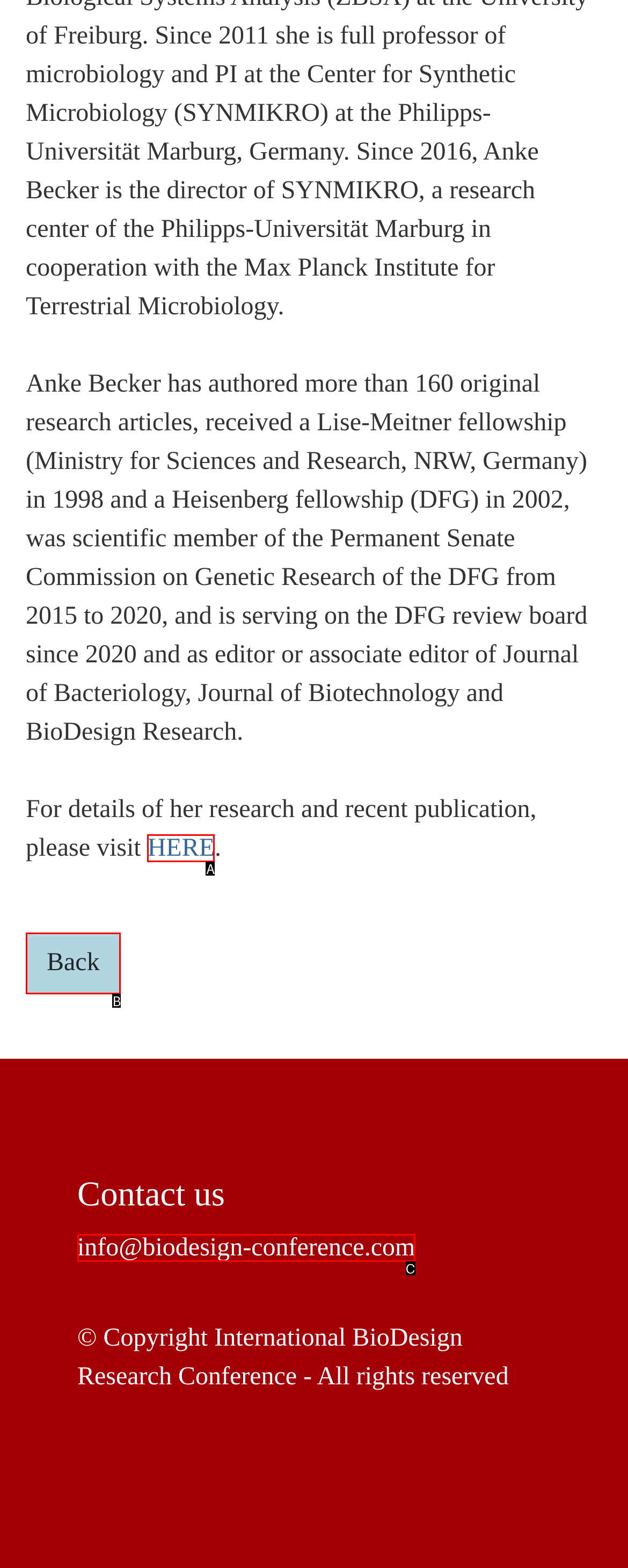Find the HTML element that matches the description: Back
Respond with the corresponding letter from the choices provided.

B